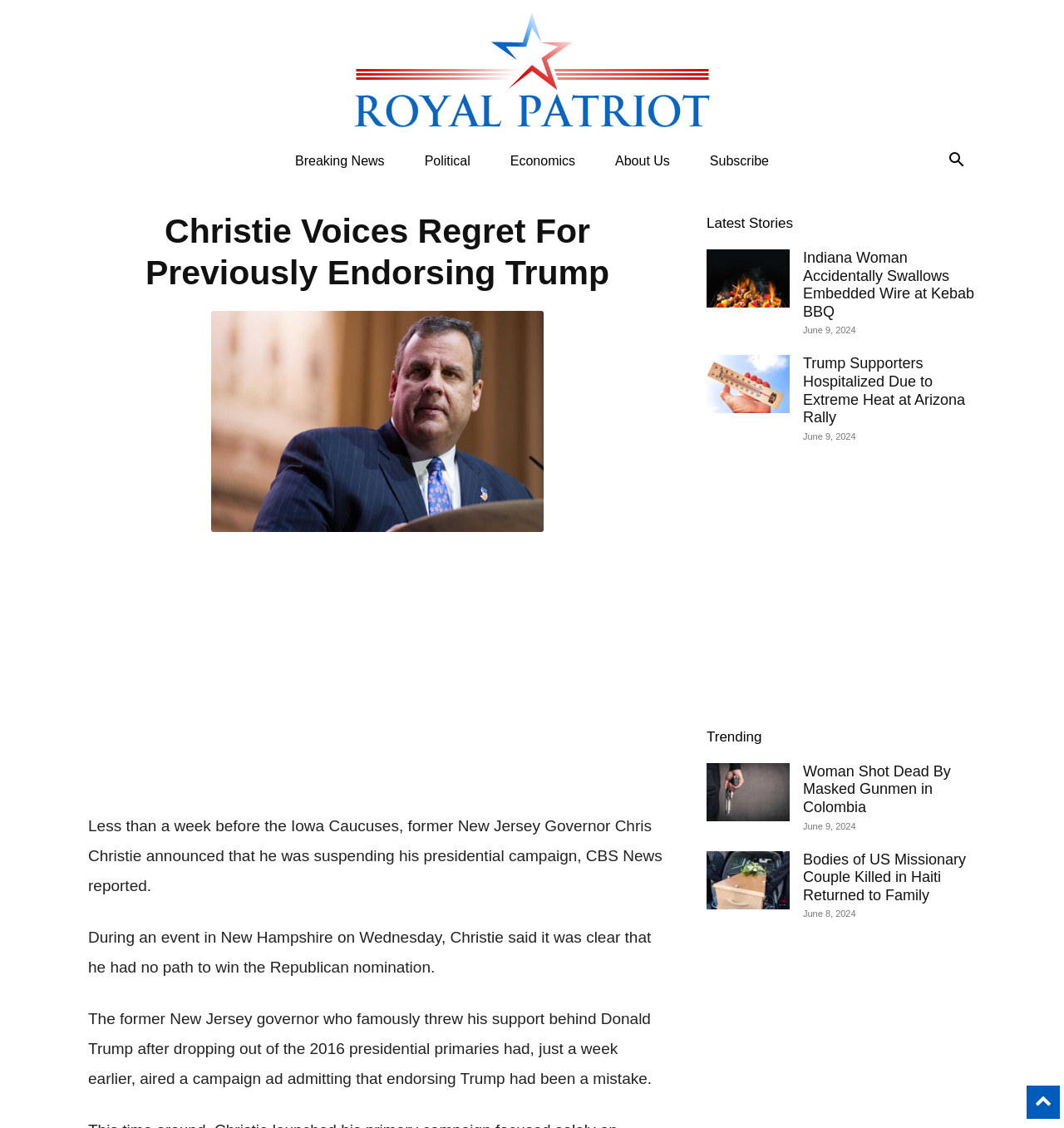Highlight the bounding box coordinates of the element that should be clicked to carry out the following instruction: "Check out the 'Indiana Woman Accidentally Swallows Embedded Wire at Kebab BBQ' story". The coordinates must be given as four float numbers ranging from 0 to 1, i.e., [left, top, right, bottom].

[0.664, 0.221, 0.742, 0.273]